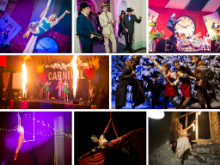What is the color of the backdrop?
By examining the image, provide a one-word or phrase answer.

Bright colors